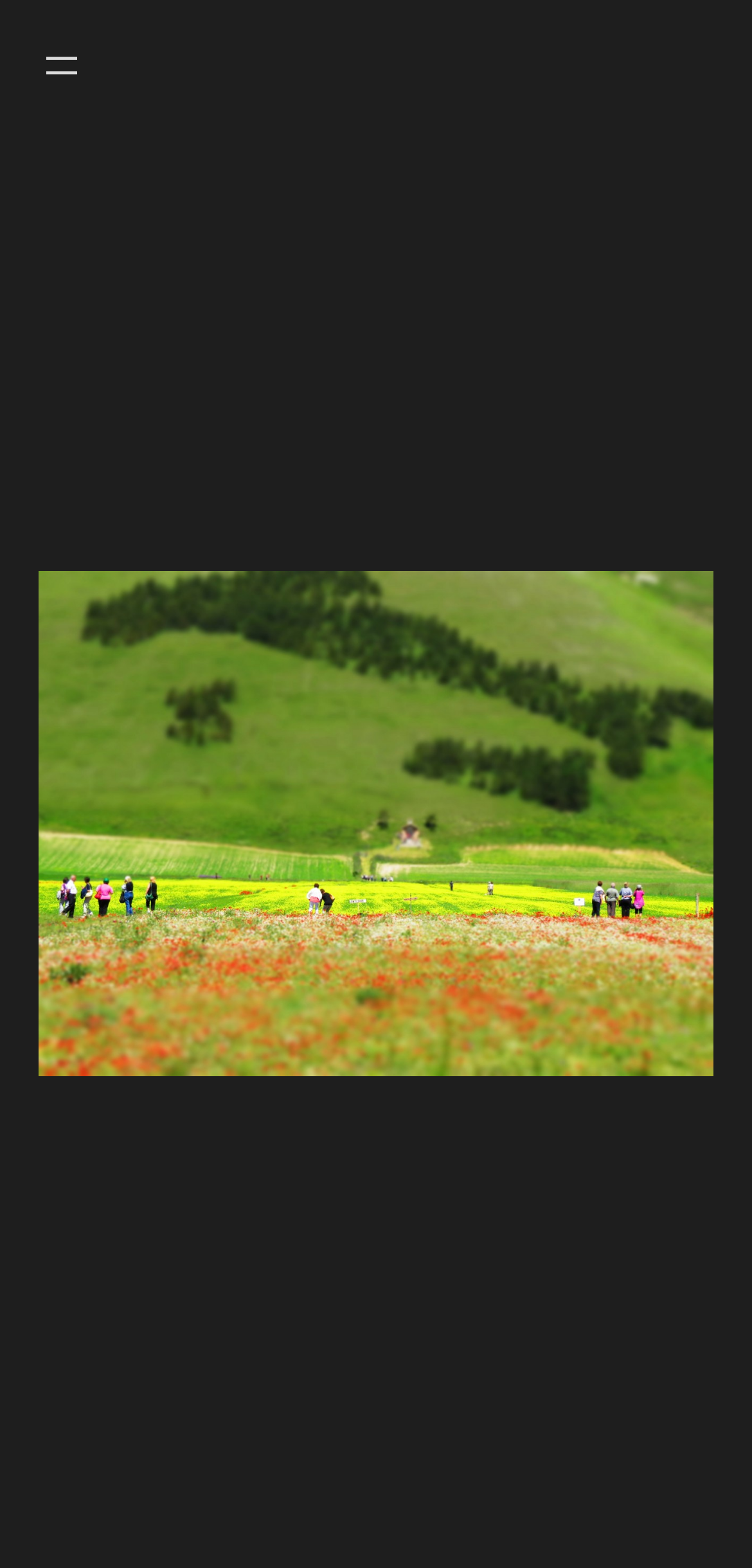Use a single word or phrase to answer the question:
What is the title of the subheading?

FROZEN TOOTHPASTE